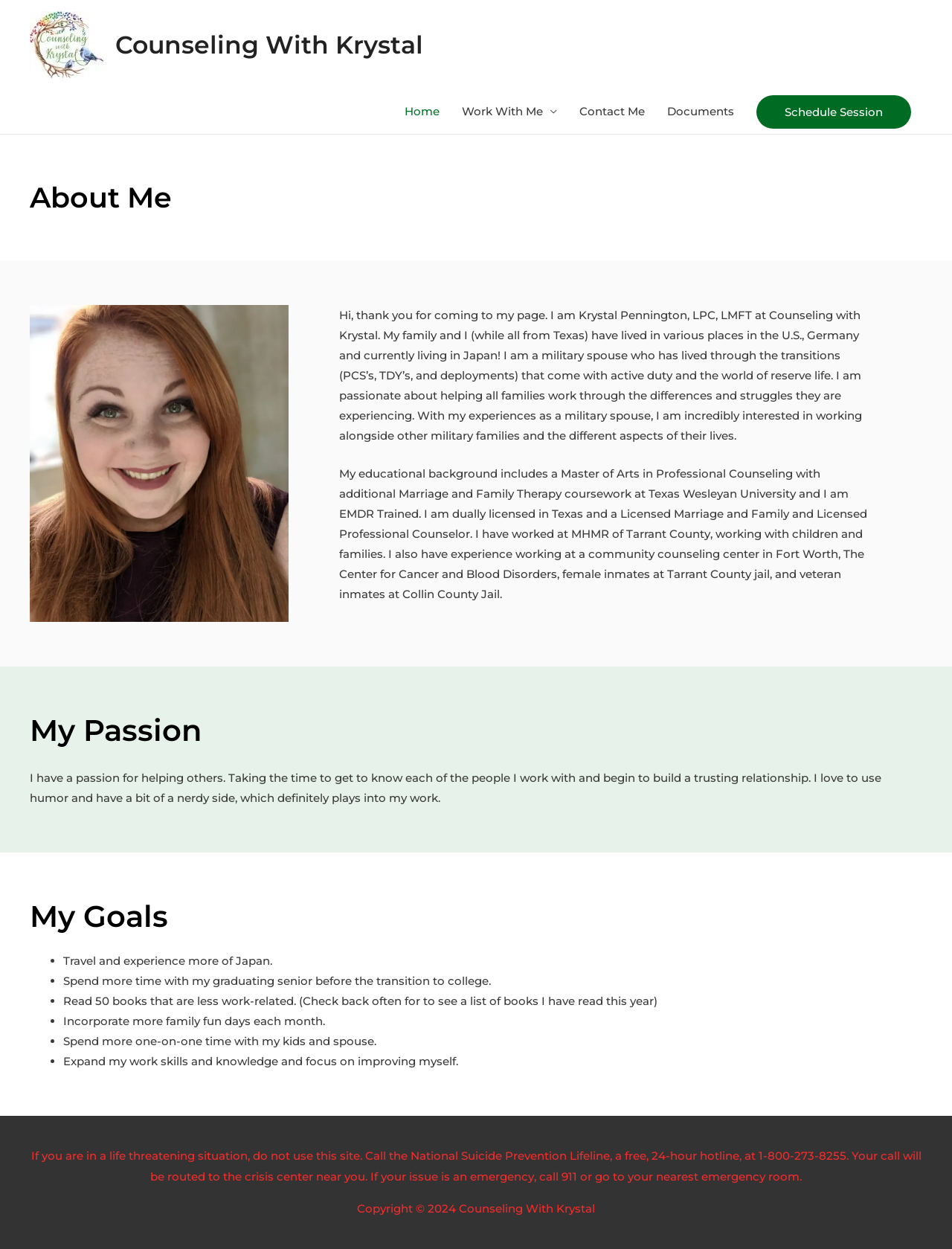Locate the bounding box of the UI element based on this description: "Home". Provide four float numbers between 0 and 1 as [left, top, right, bottom].

[0.413, 0.071, 0.473, 0.107]